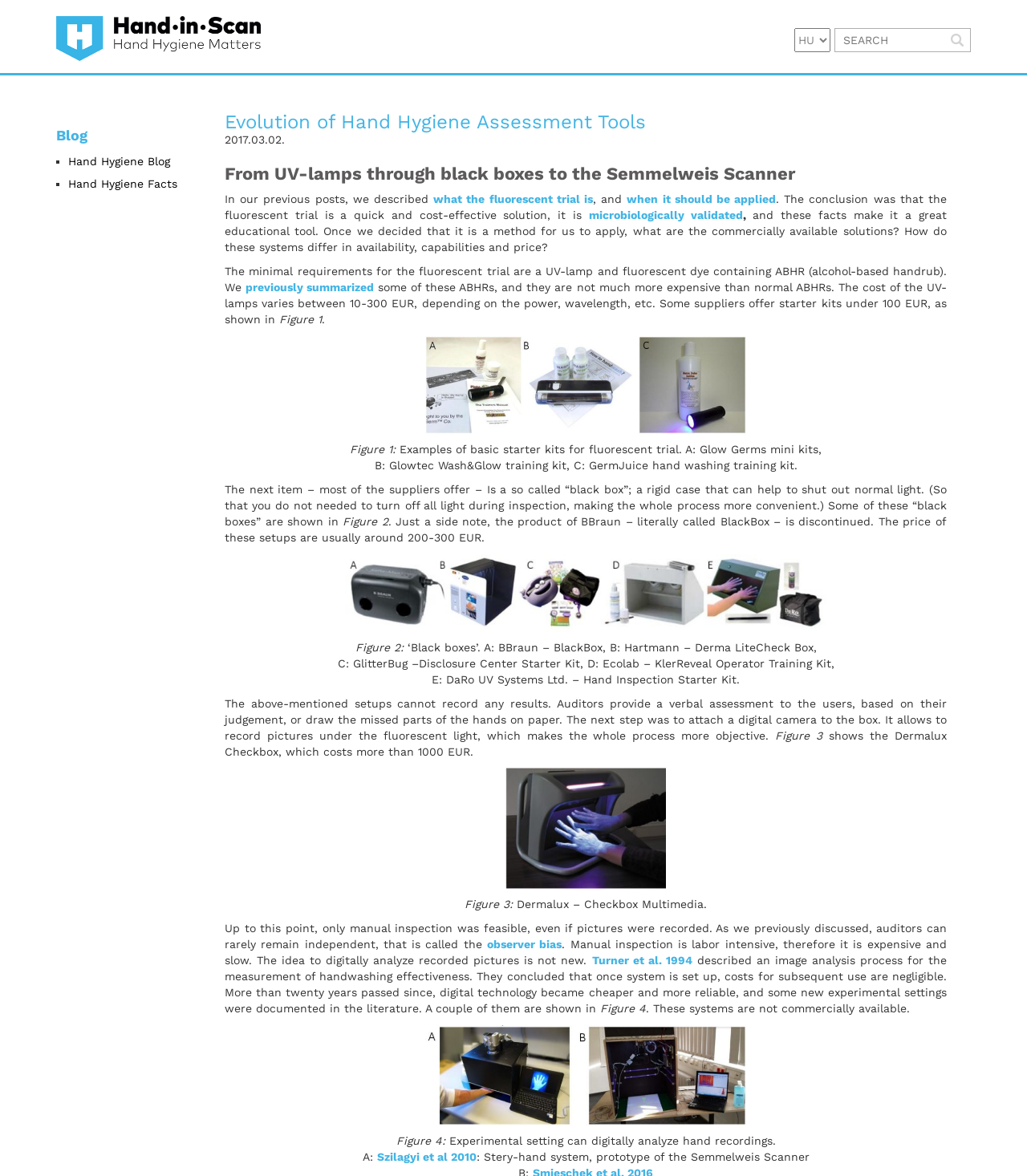Please determine the bounding box coordinates for the element with the description: "name="s" placeholder="SEARCH"".

[0.812, 0.024, 0.945, 0.045]